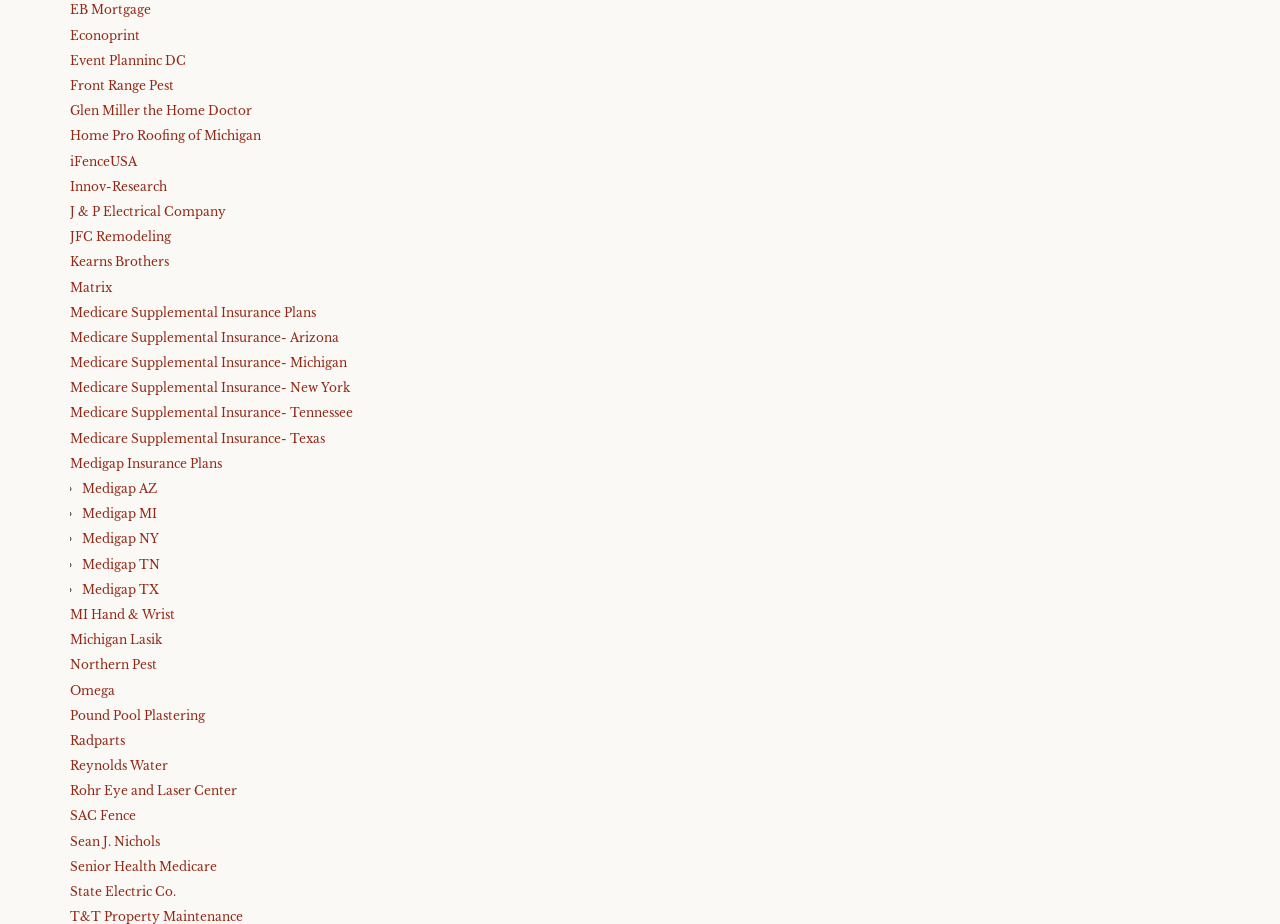Find the bounding box coordinates for the area that should be clicked to accomplish the instruction: "Click on EB Mortgage".

[0.055, 0.003, 0.118, 0.019]